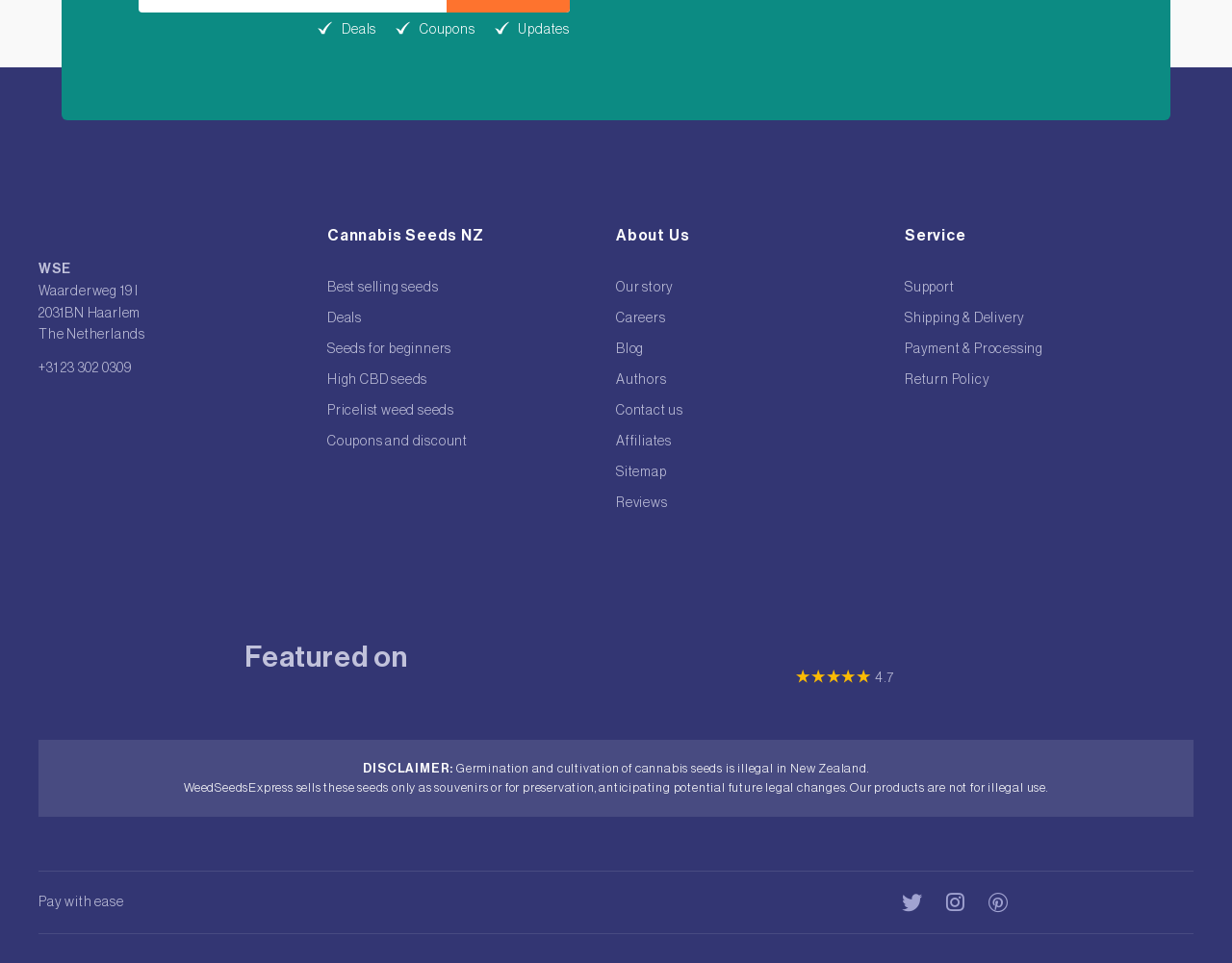What is the name of the company?
Please answer the question with a detailed response using the information from the screenshot.

The company name can be found in the top-left corner of the webpage, where it is written as 'WeedSeedsExpress' with an image of a weed leaf next to it.